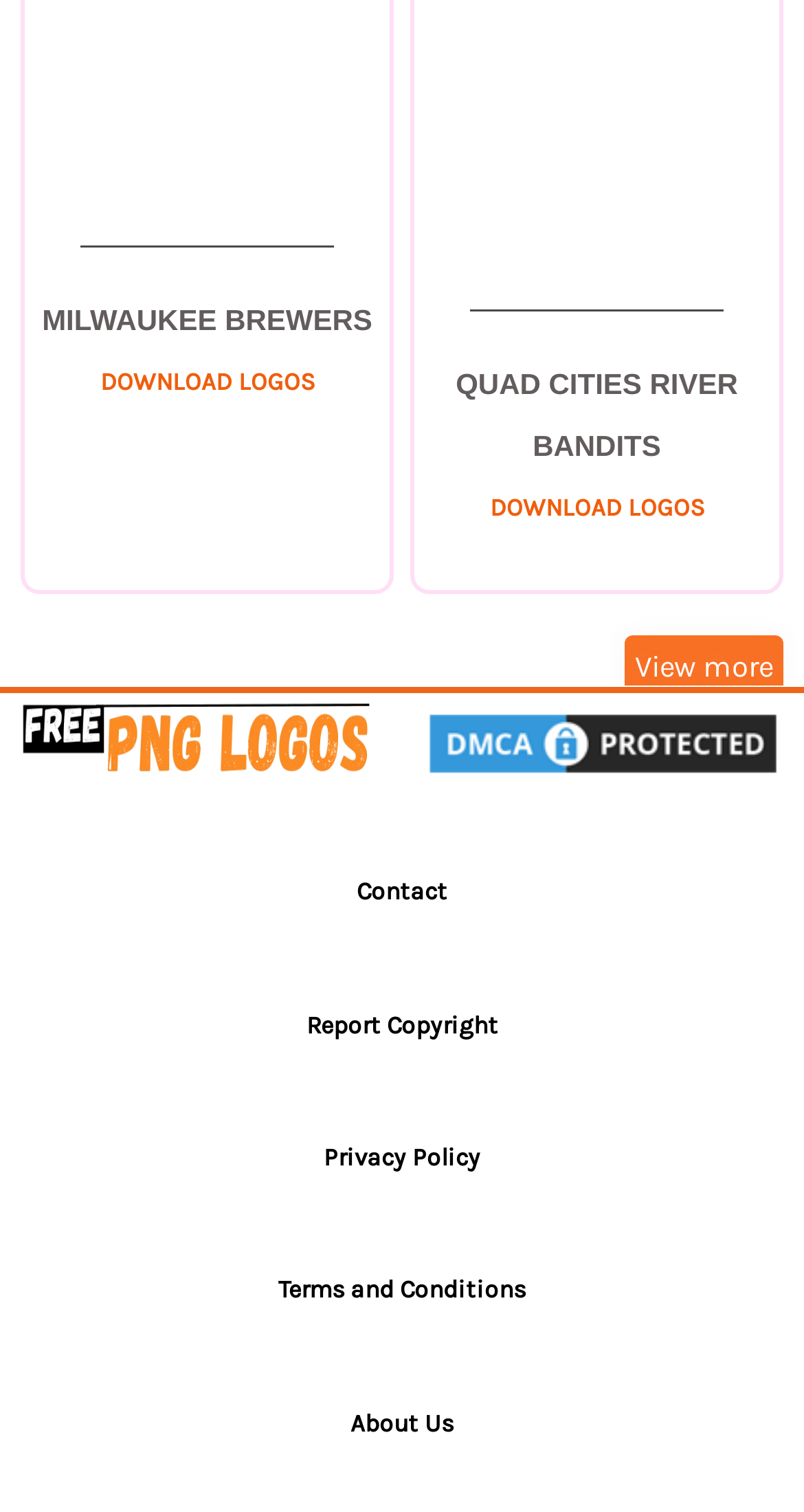Using the format (top-left x, top-left y, bottom-right x, bottom-right y), provide the bounding box coordinates for the described UI element. All values should be floating point numbers between 0 and 1: Contact

[0.444, 0.58, 0.556, 0.6]